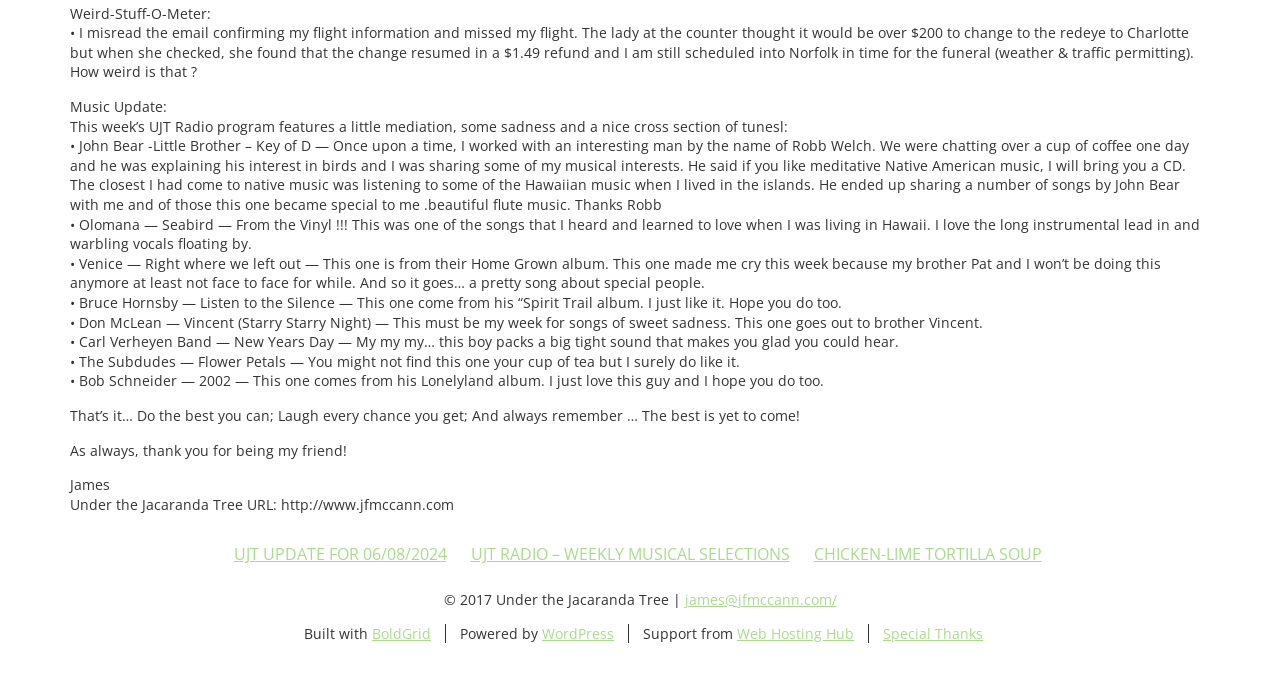Please find the bounding box coordinates for the clickable element needed to perform this instruction: "Check out CHICKEN-LIME TORTILLA SOUP".

[0.632, 0.799, 0.818, 0.847]